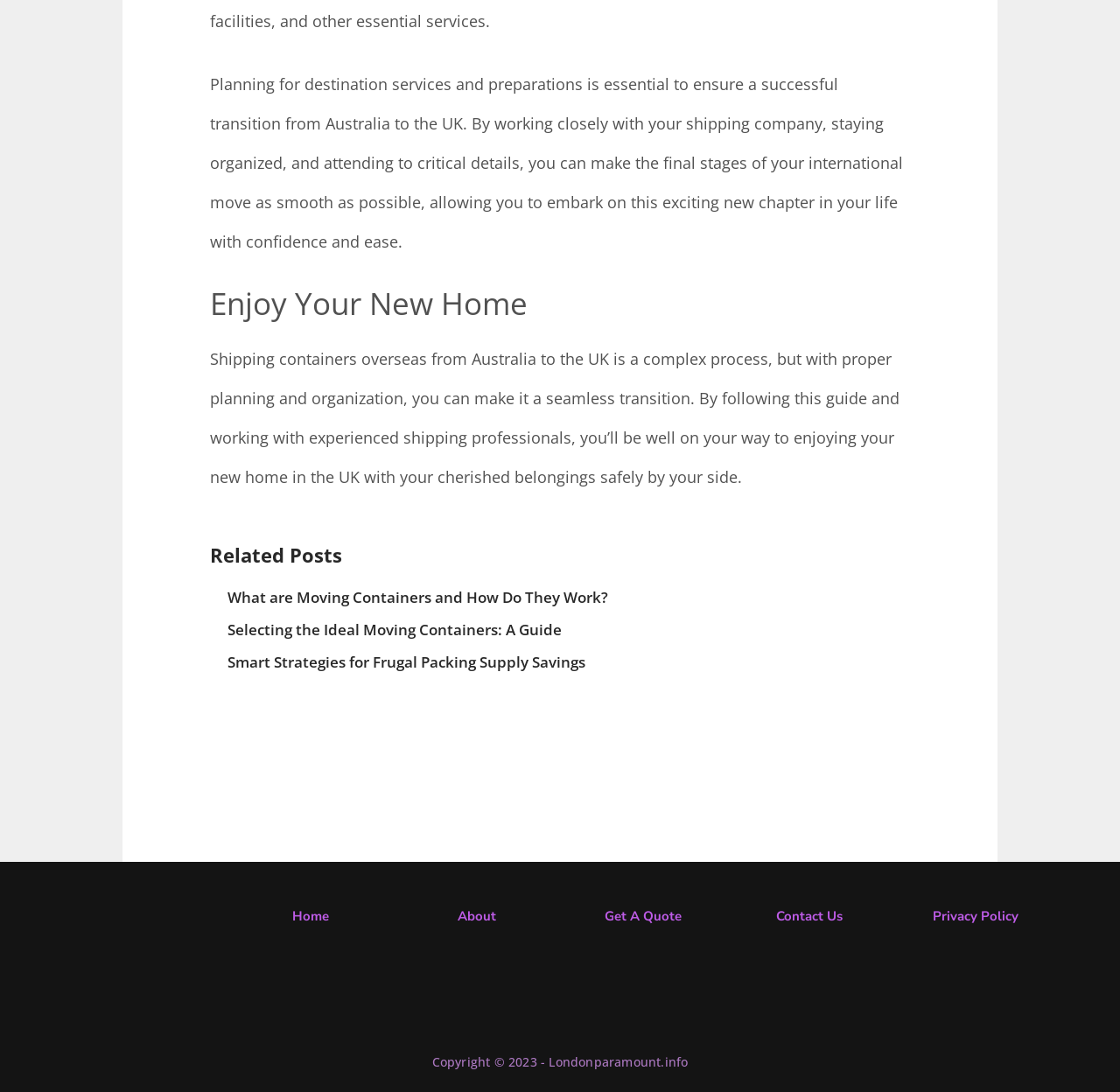Indicate the bounding box coordinates of the clickable region to achieve the following instruction: "Click on 'What are Moving Containers and How Do They Work?'."

[0.203, 0.538, 0.543, 0.556]